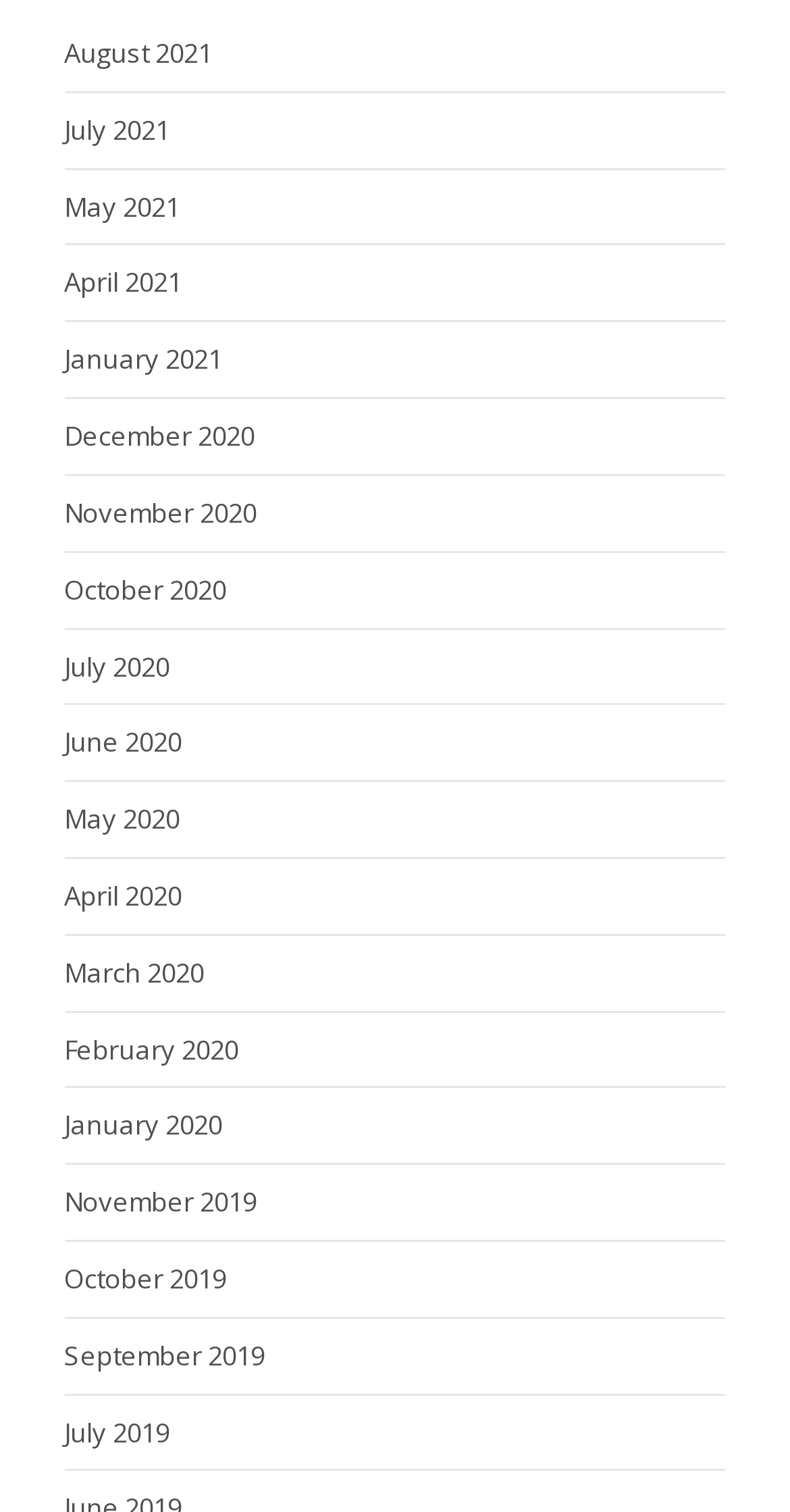Using the details from the image, please elaborate on the following question: What is the earliest month listed?

By scanning the list of links, I found that the bottommost link is 'July 2019', which implies that it is the earliest month listed.